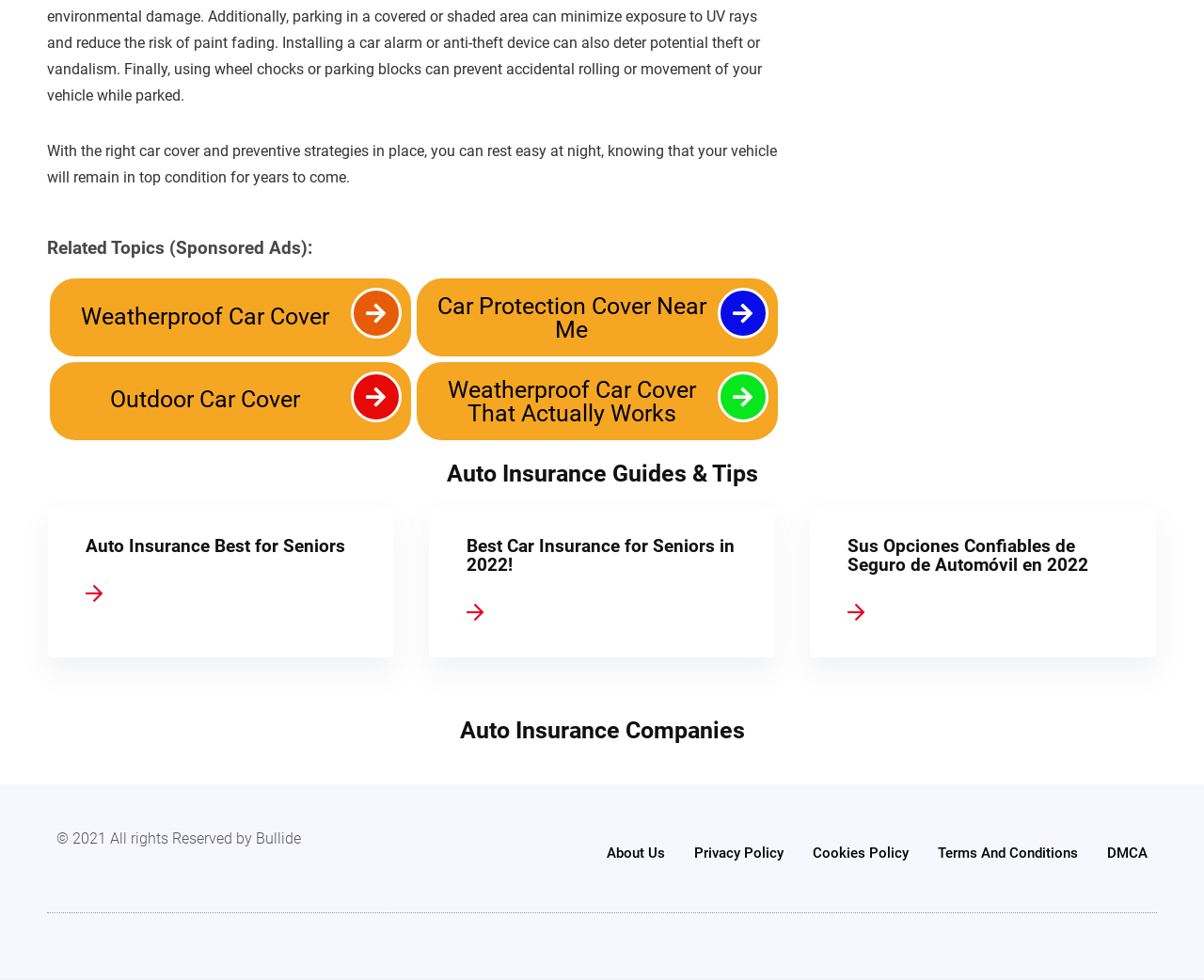Predict the bounding box coordinates for the UI element described as: "See How Easy". The coordinates should be four float numbers between 0 and 1, presented as [left, top, right, bottom].

None